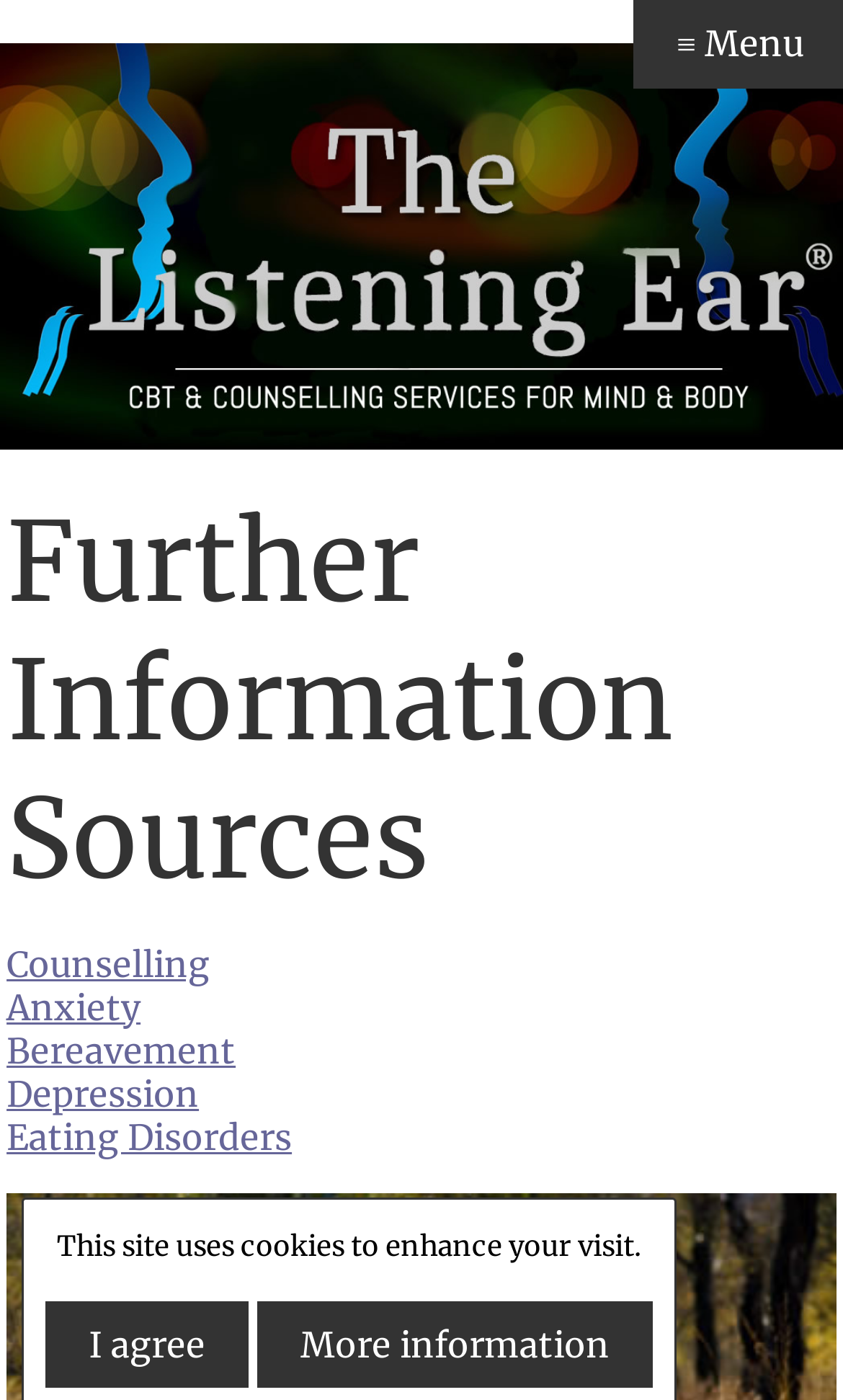Construct a thorough caption encompassing all aspects of the webpage.

The webpage is titled "Further Information Sources - The Listening Ear" and appears to be related to CBT and Counselling Services for Mind & Body. At the top of the page, there is a logo image of "The Listening Ear" that spans the entire width of the page. 

Below the logo, there are five links arranged vertically on the left side of the page. These links are labeled as "Counselling", "Anxiety", "Bereavement", "Depression", and "Eating Disorders", suggesting that the webpage provides information and resources on these specific topics.

At the bottom of the page, there is a notification bar that informs visitors that the site uses cookies to enhance their visit. This notification bar contains two links: "I agree" and "More information", which are positioned side by side. The "I agree" link is located on the left, while the "More information" link is on the right.